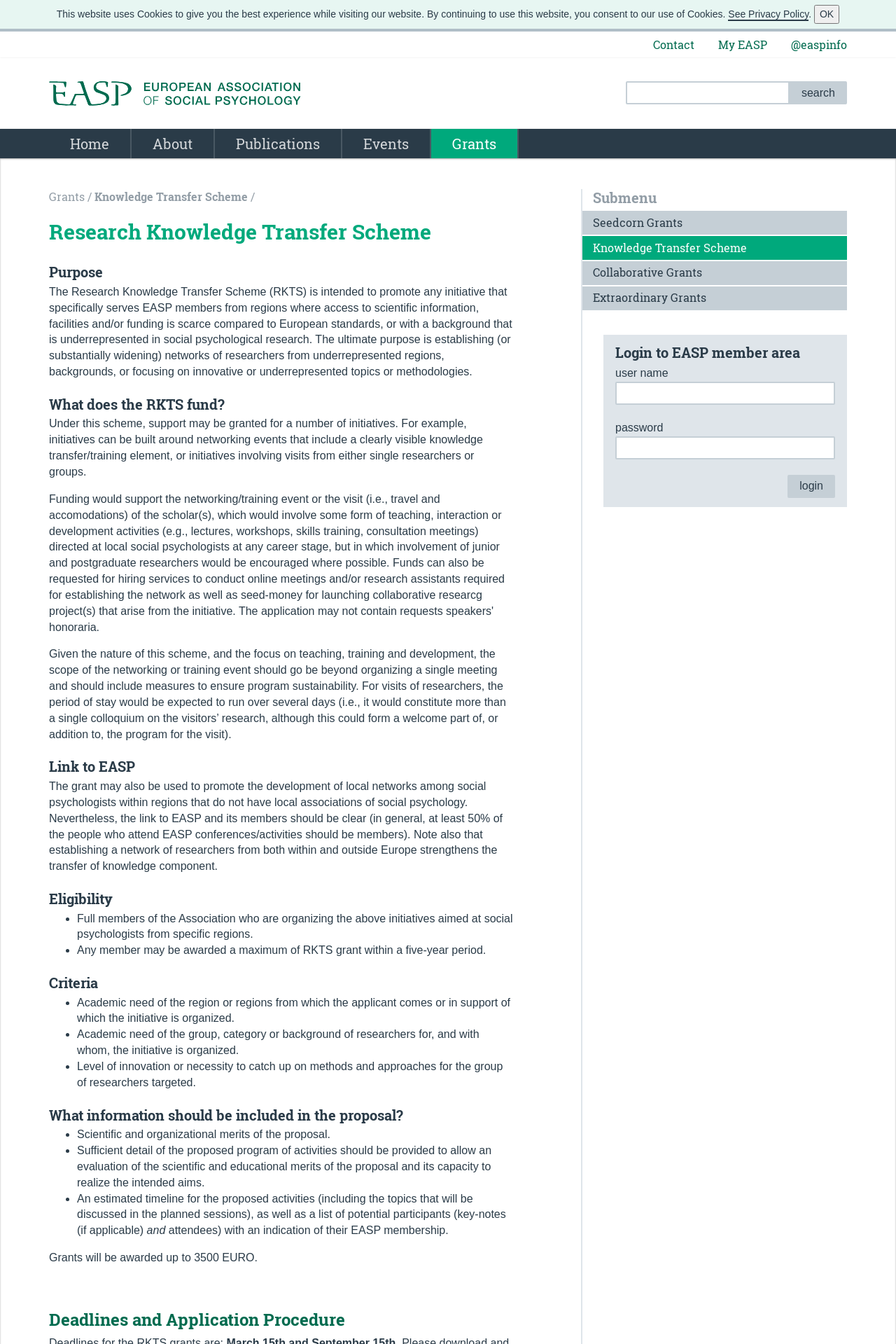Please answer the following question using a single word or phrase: 
What is the link to EASP requirement for the grant?

At least 50% of attendees should be EASP members